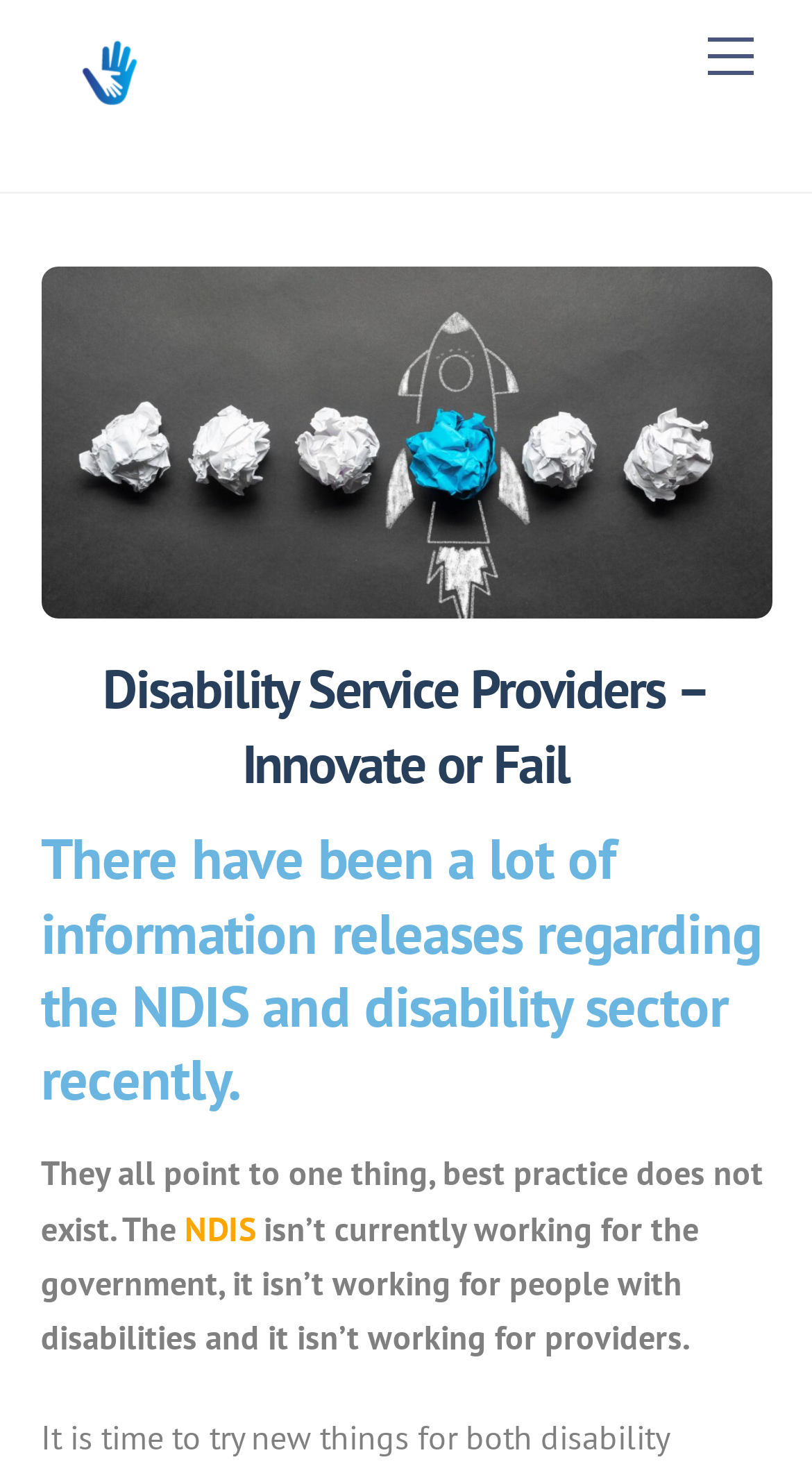Answer in one word or a short phrase: 
What is the name of the link below the 'Supporting Potential' image?

Innovate